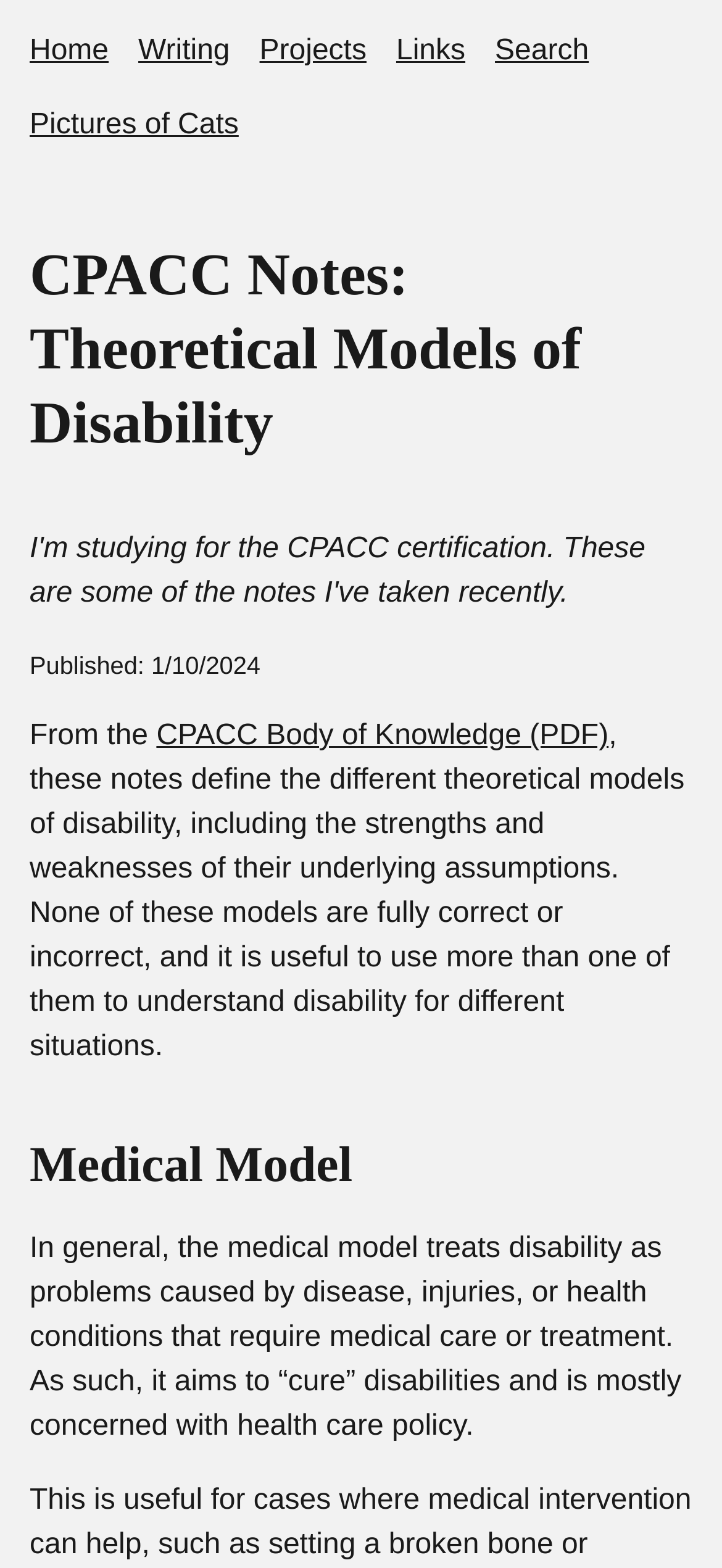What is the date of publication of this webpage?
Look at the image and respond to the question as thoroughly as possible.

The publication date is mentioned in the webpage as 'Published: 1/10/2024', which indicates when the content was published.